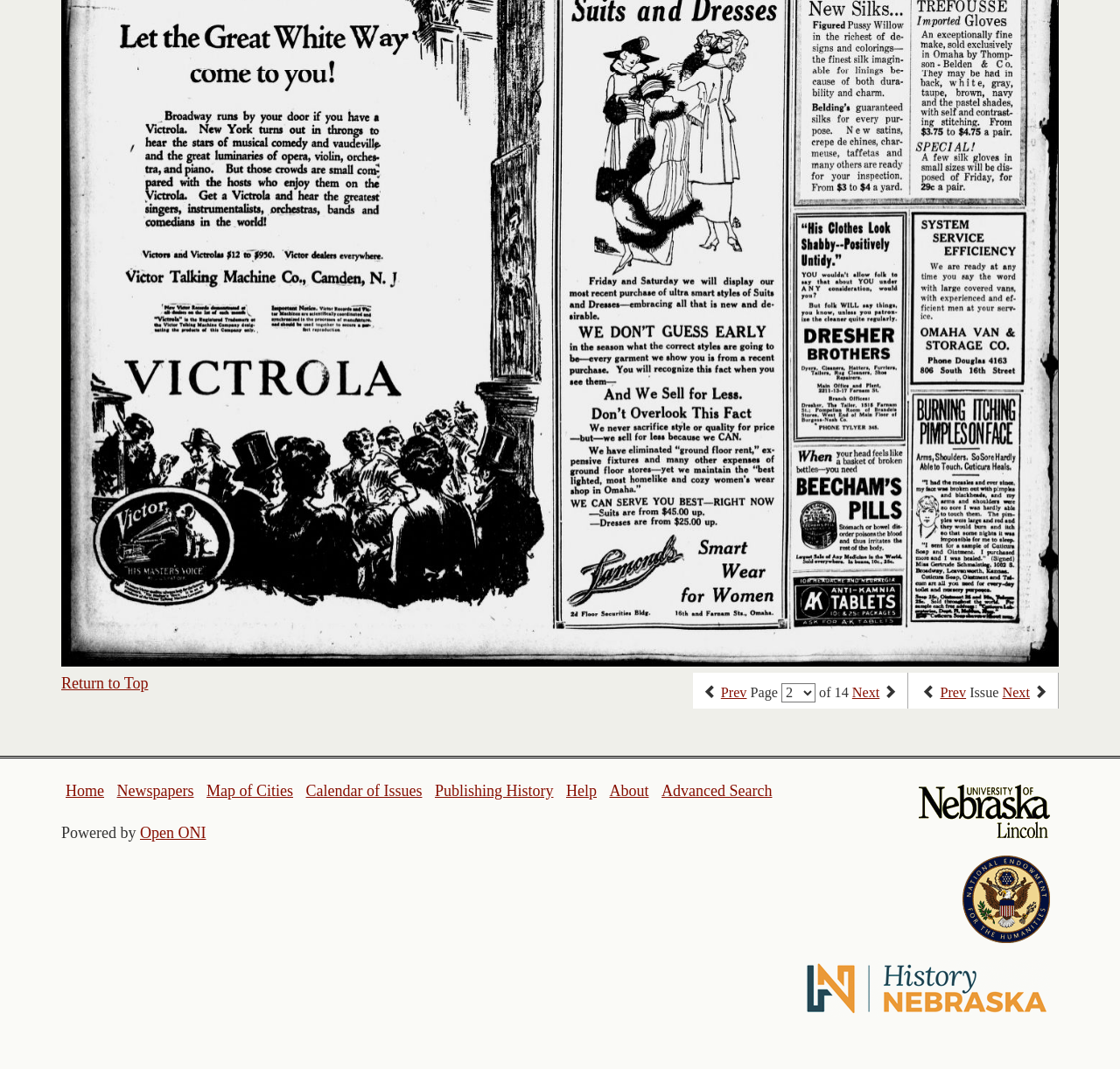Identify the bounding box coordinates of the clickable section necessary to follow the following instruction: "select an option from the dropdown". The coordinates should be presented as four float numbers from 0 to 1, i.e., [left, top, right, bottom].

[0.698, 0.639, 0.728, 0.657]